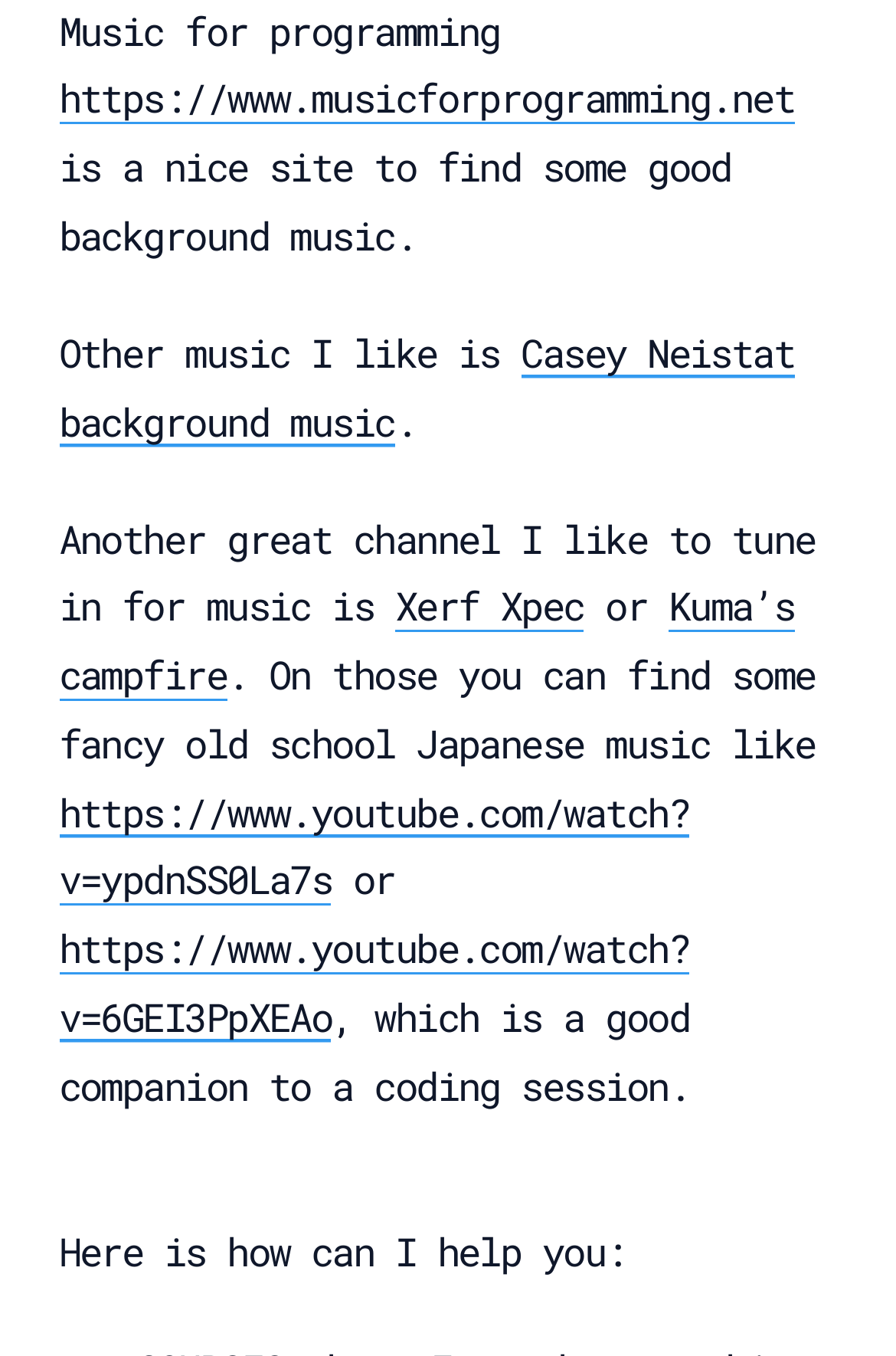Calculate the bounding box coordinates for the UI element based on the following description: "https://www.musicforprogramming.net". Ensure the coordinates are four float numbers between 0 and 1, i.e., [left, top, right, bottom].

[0.065, 0.053, 0.887, 0.092]